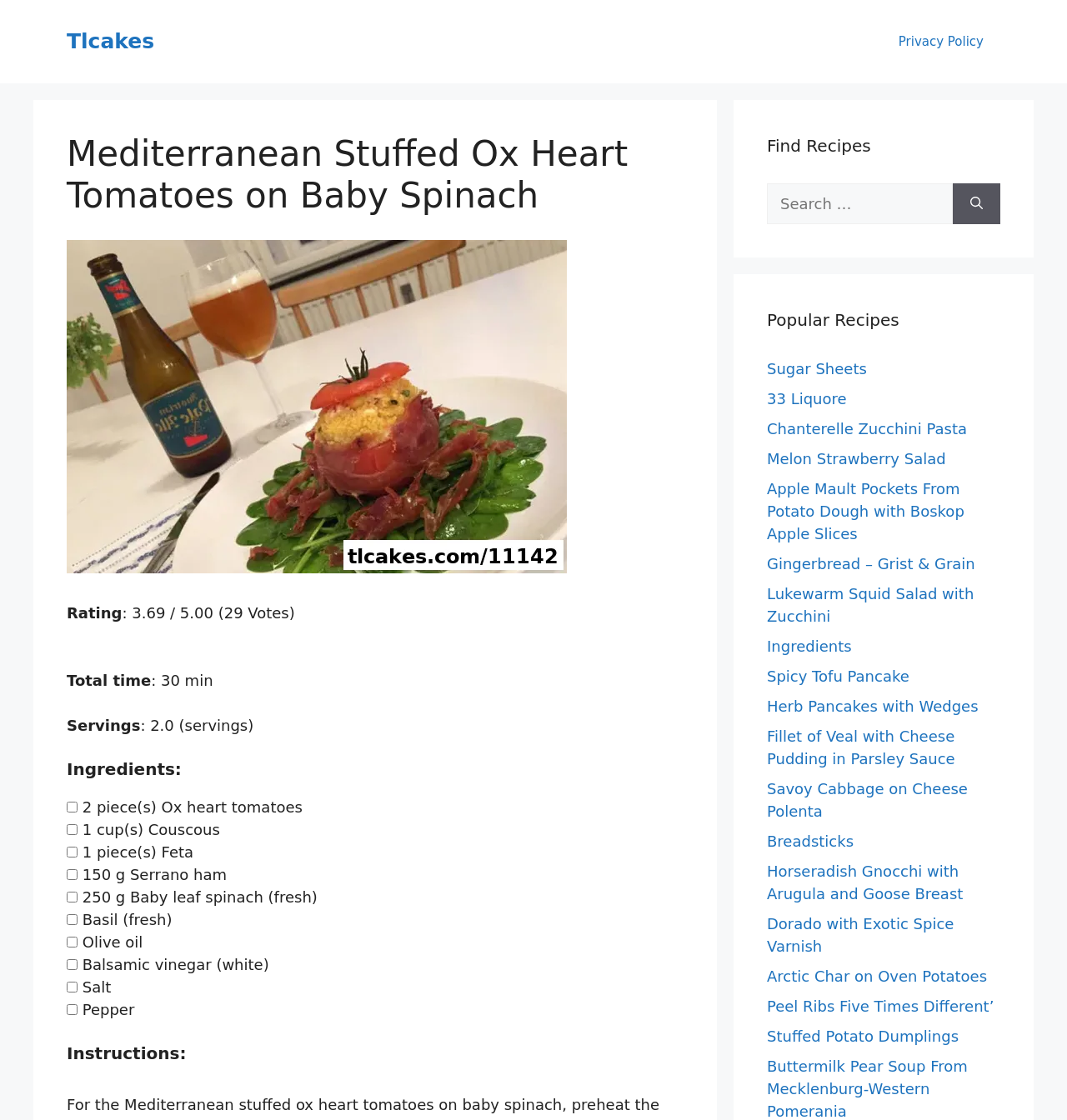Show the bounding box coordinates for the element that needs to be clicked to execute the following instruction: "Click the 'Sugar Sheets' link". Provide the coordinates in the form of four float numbers between 0 and 1, i.e., [left, top, right, bottom].

[0.719, 0.321, 0.812, 0.337]